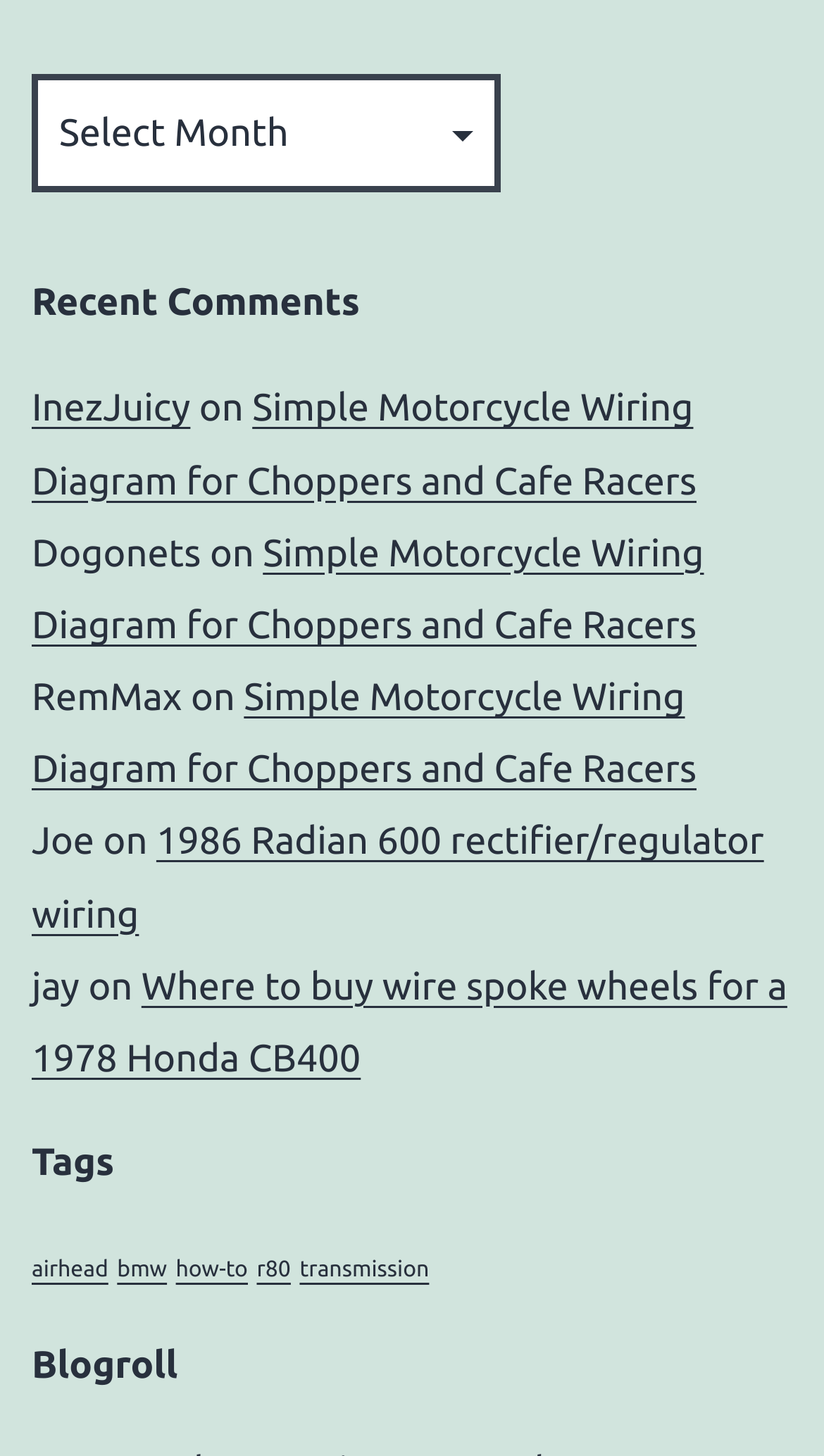Identify the bounding box coordinates of the section that should be clicked to achieve the task described: "Go to airhead tag".

[0.038, 0.864, 0.131, 0.882]